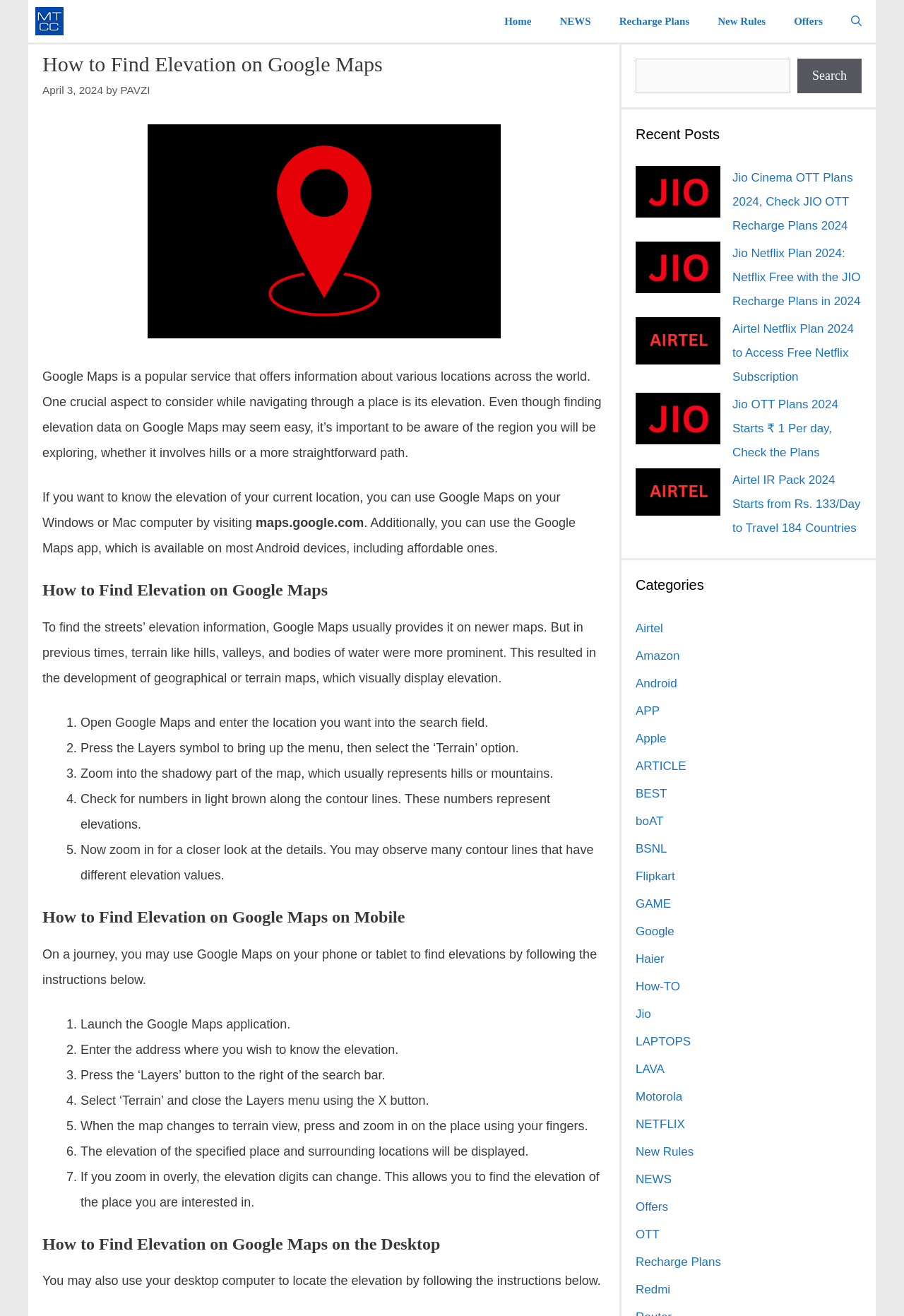How to find elevation on Google Maps on desktop?
Give a detailed response to the question by analyzing the screenshot.

The webpage provides a step-by-step guide on how to find elevation on Google Maps on desktop, which involves launching Google Maps, entering the location, pressing the 'Layers' button, selecting 'Terrain', and zooming in to find the elevation.